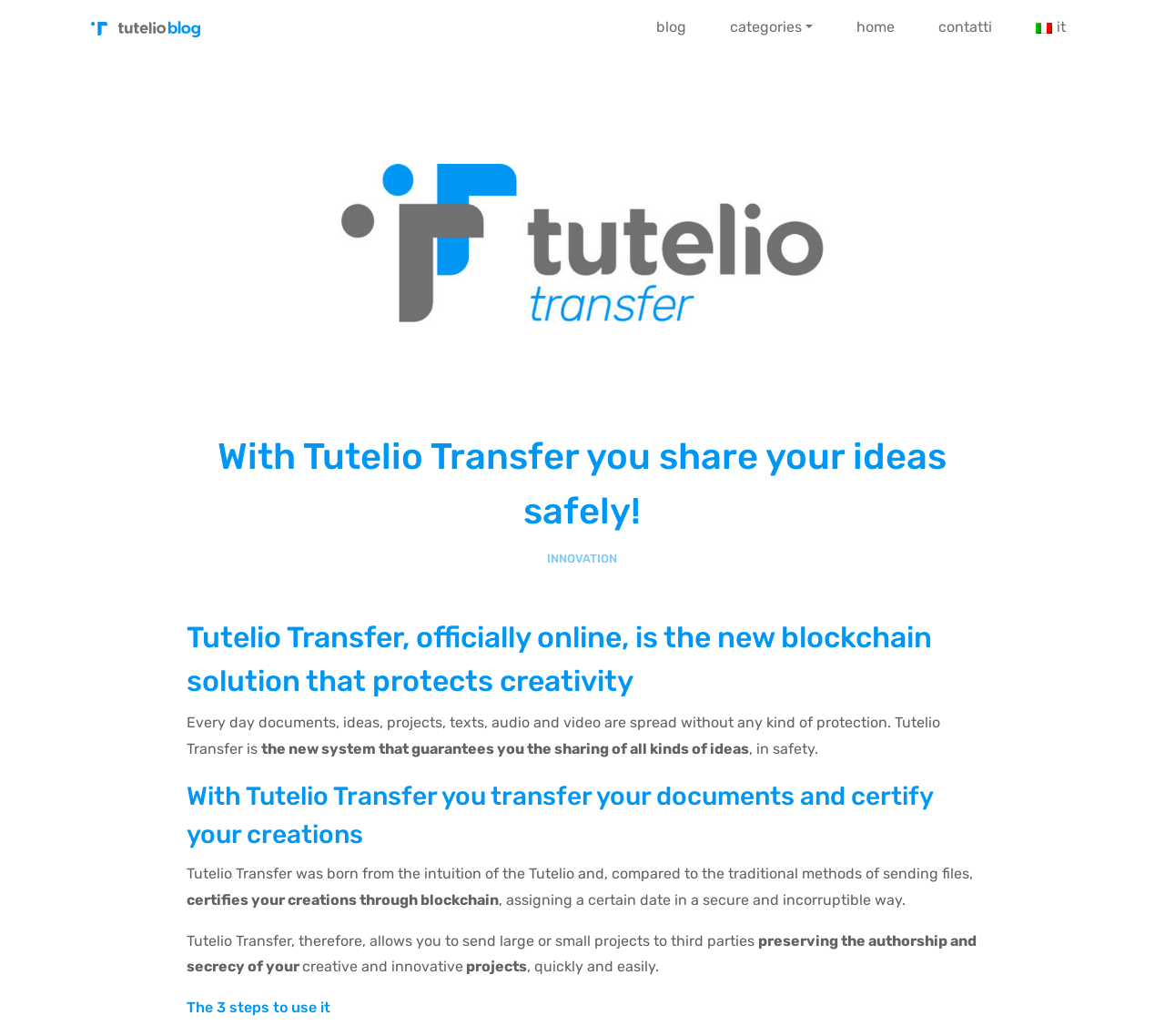Provide a single word or phrase to answer the given question: 
What is the name of the blockchain solution?

Tutelio Transfer